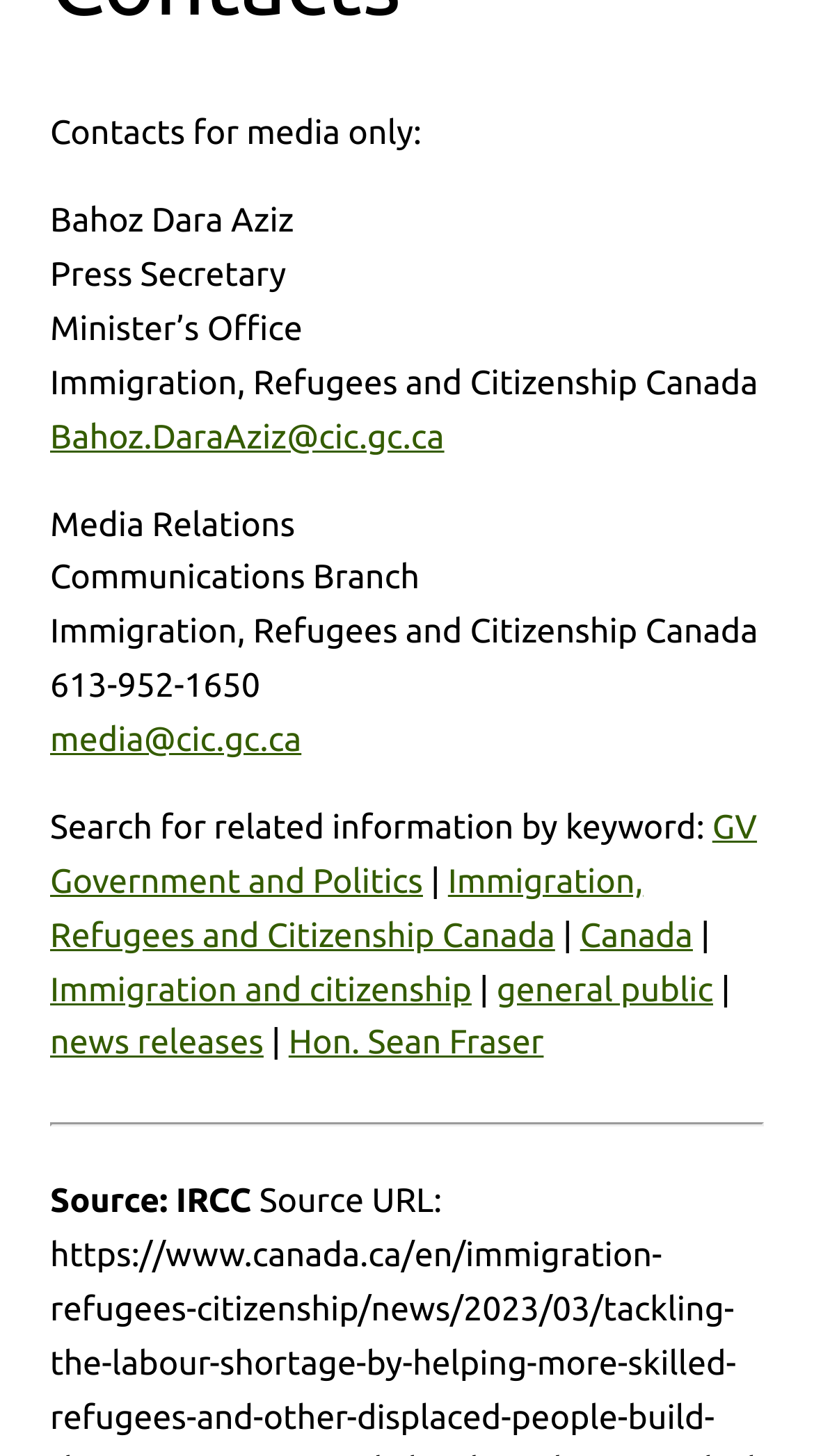Locate the bounding box coordinates of the element that needs to be clicked to carry out the instruction: "Email the Press Secretary". The coordinates should be given as four float numbers ranging from 0 to 1, i.e., [left, top, right, bottom].

[0.062, 0.287, 0.546, 0.313]